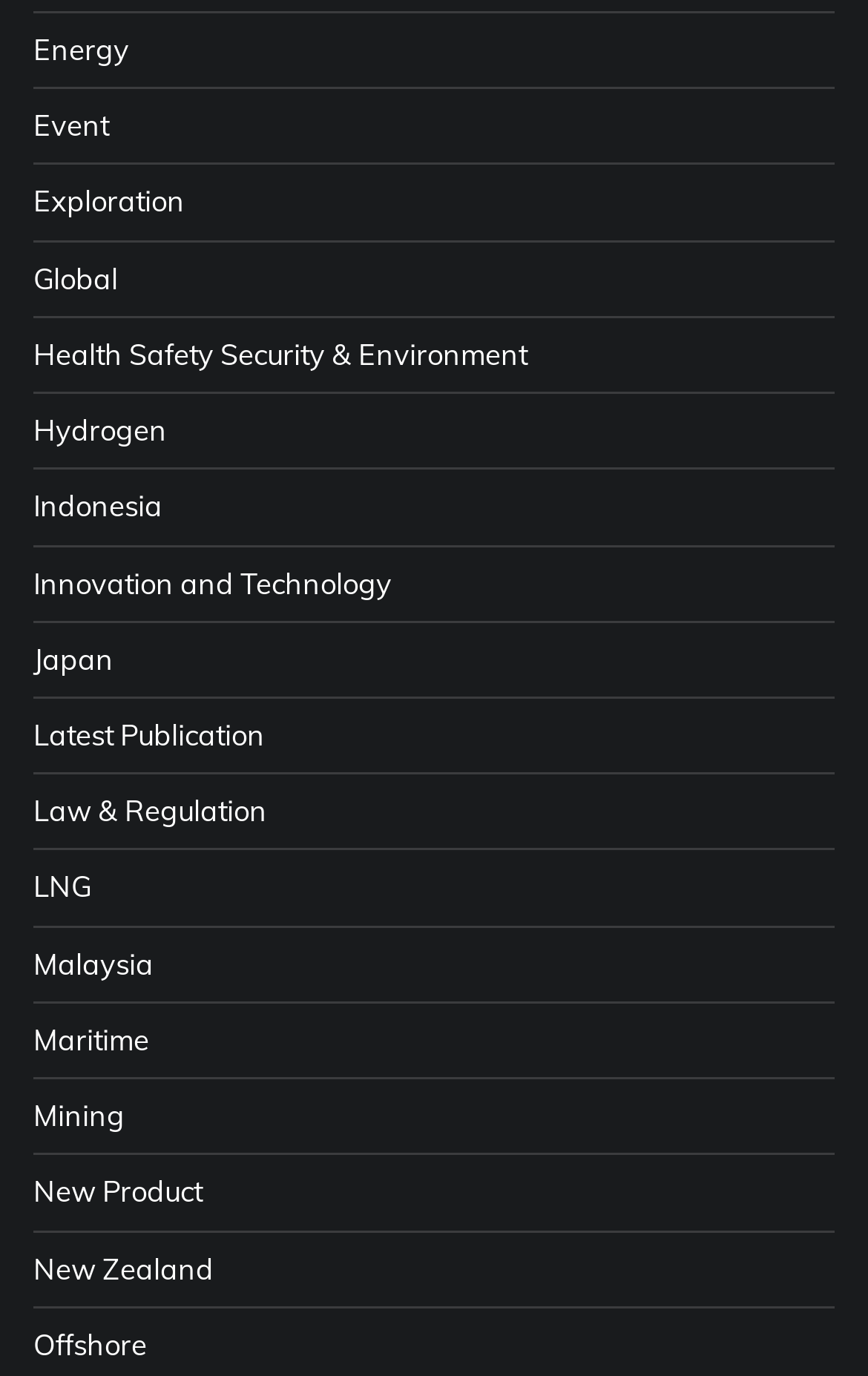Use a single word or phrase to respond to the question:
What is the longest link text in the top menu?

Health Safety Security & Environment